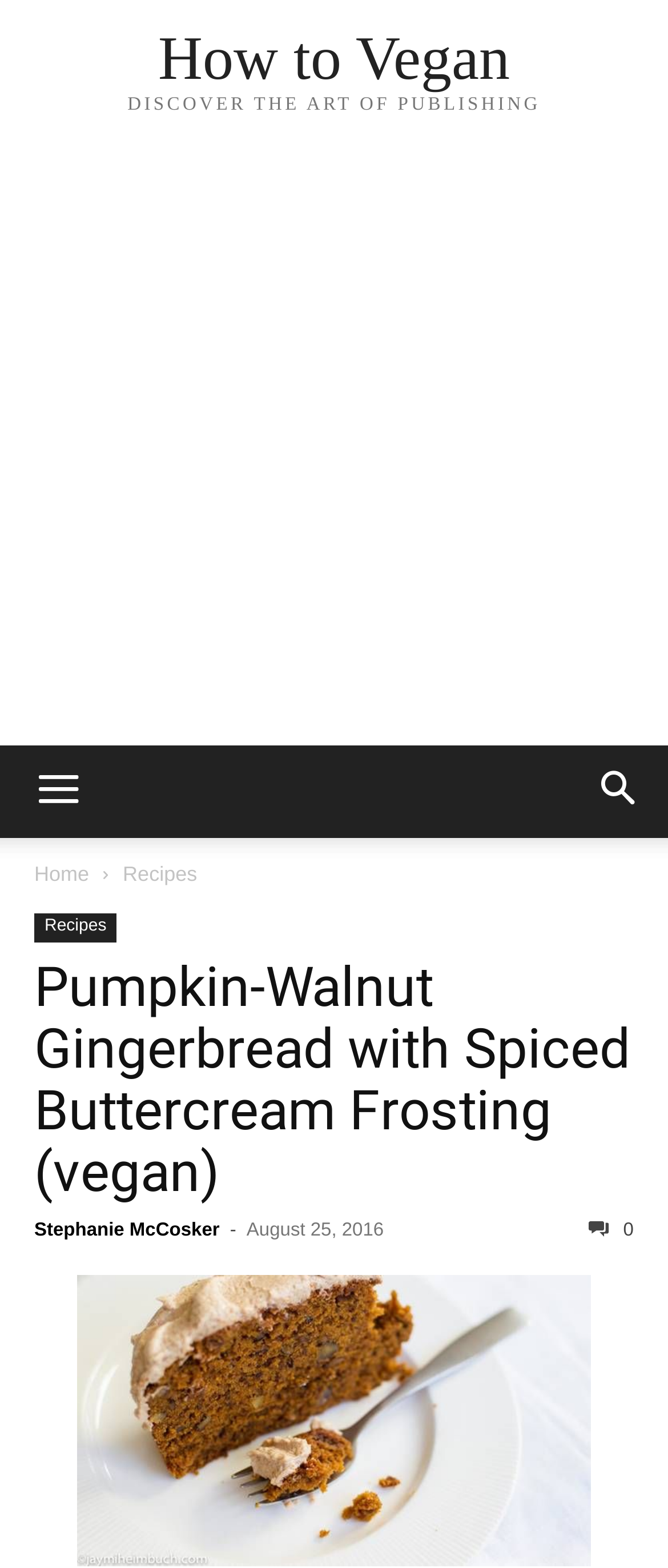When was the recipe published?
Using the image, provide a concise answer in one word or a short phrase.

August 25, 2016